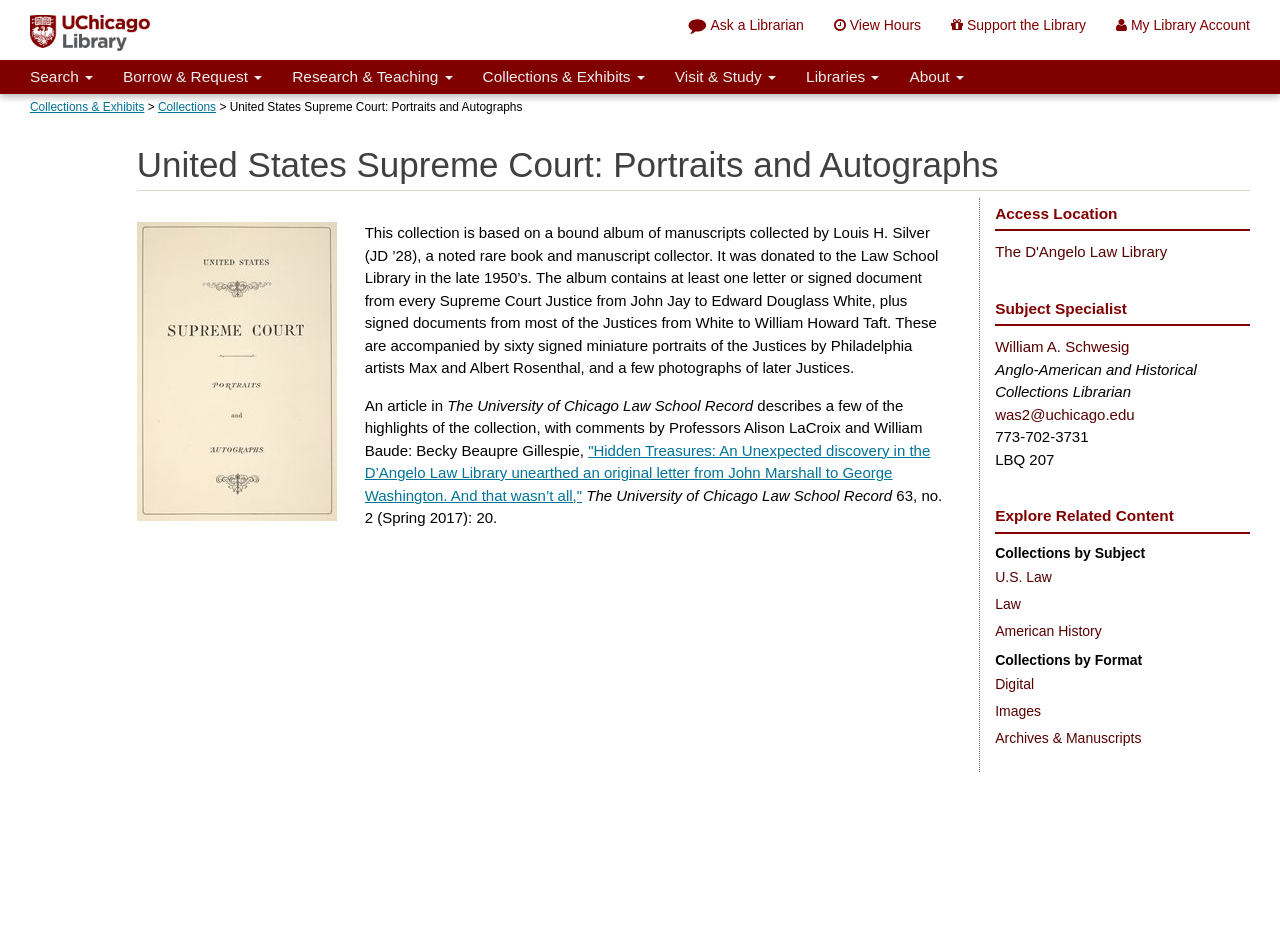Answer the following in one word or a short phrase: 
What is the name of the law school?

The University of Chicago Law School